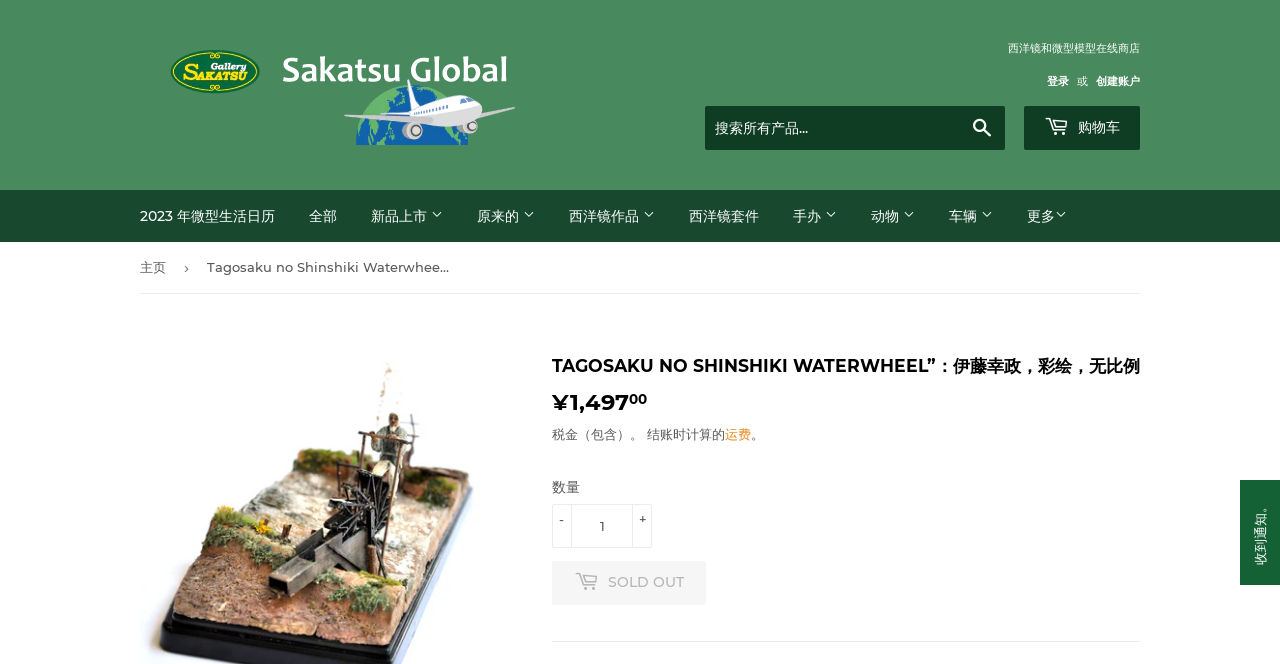Show the bounding box coordinates of the element that should be clicked to complete the task: "explore artist-made western-style miniature models".

[0.434, 0.43, 0.548, 0.494]